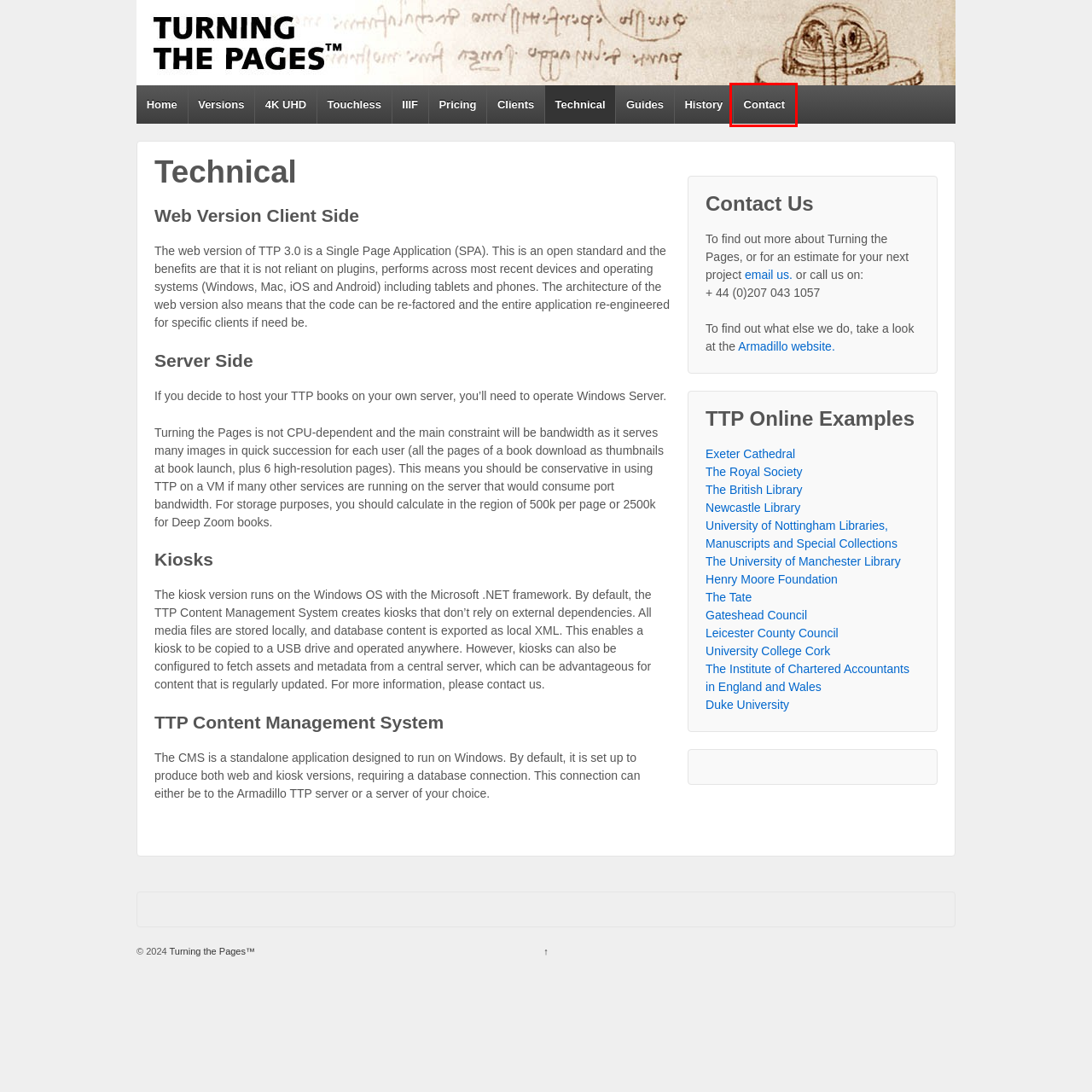You are given a screenshot of a webpage with a red rectangle bounding box around an element. Choose the best webpage description that matches the page after clicking the element in the bounding box. Here are the candidates:
A. Turning the Pages™ - Exeter Cathedral
B. Guides | Turning the Pages™
C. Going Global in Mughal India
D. Versions | Turning the Pages™
E. Contact | Turning the Pages™
F. Turning the Pages™ - University College Cork
G. ICAEW - Turning the Pages™
H. Archive collections | Henry Moore Foundation

E